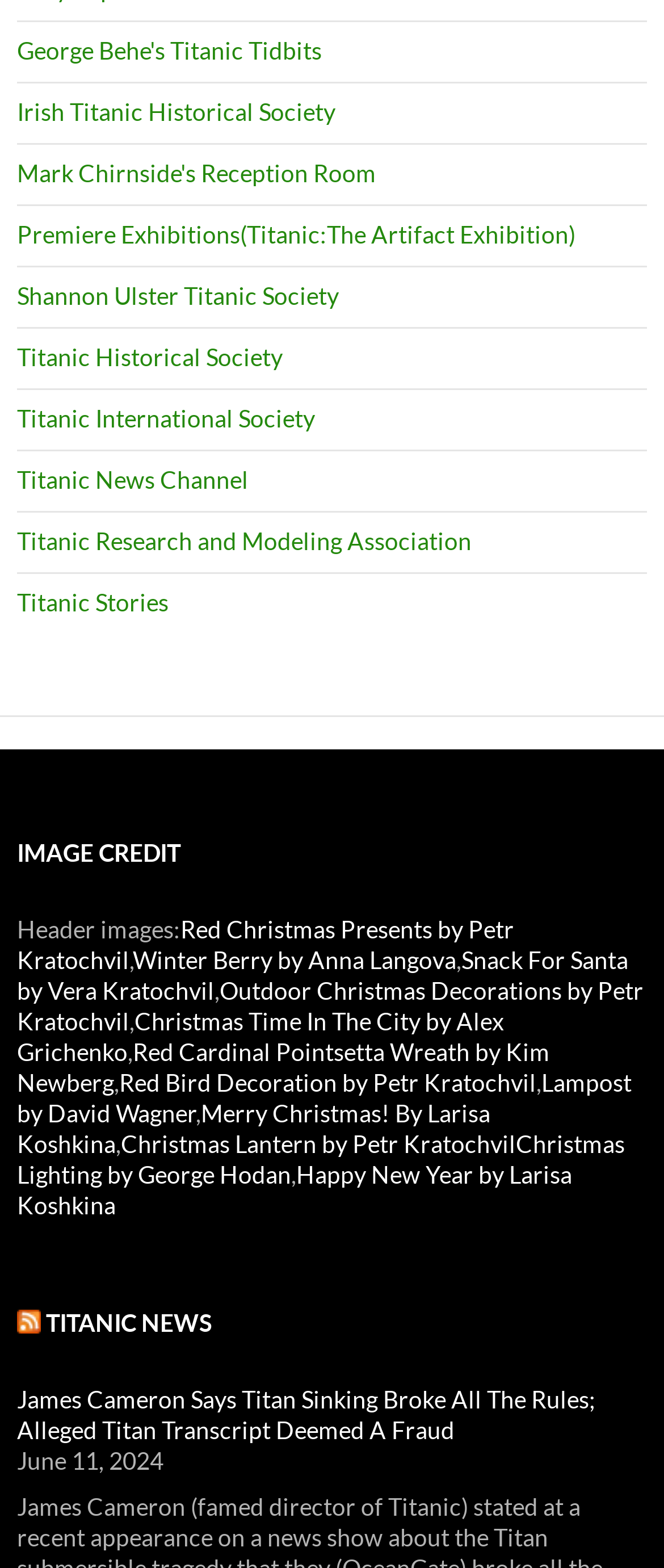What is the title of the RSS section?
Give a one-word or short-phrase answer derived from the screenshot.

RSS TITANIC NEWS